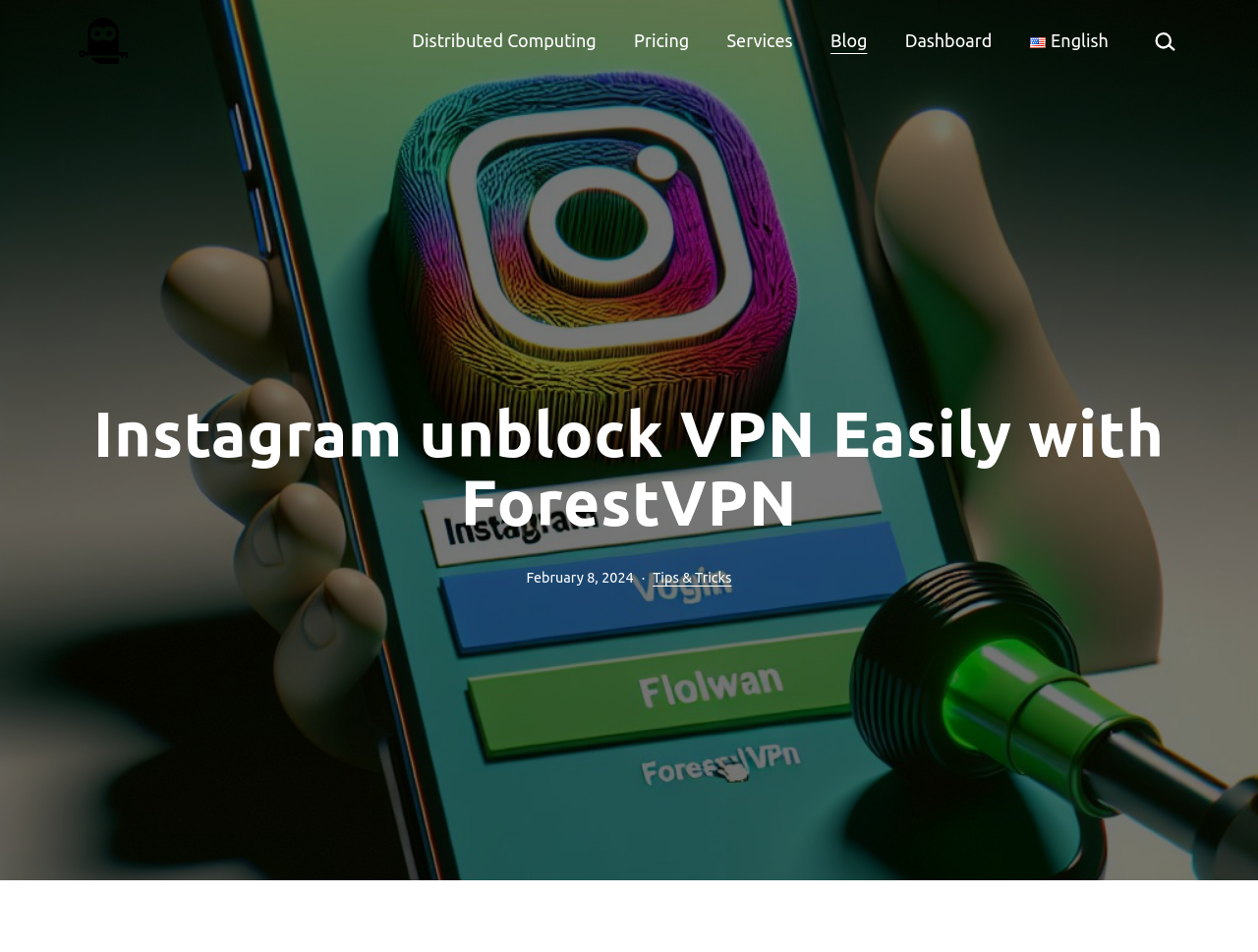Kindly provide the bounding box coordinates of the section you need to click on to fulfill the given instruction: "Switch to Dashboard".

[0.709, 0.019, 0.799, 0.067]